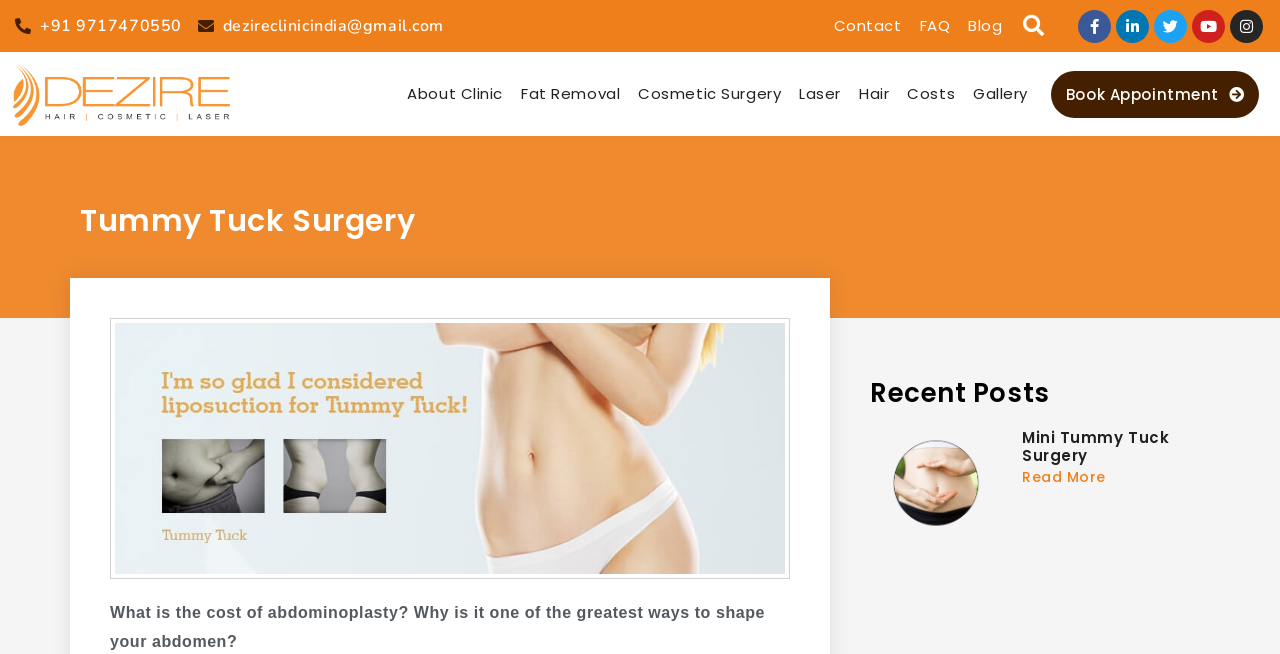Please mark the bounding box coordinates of the area that should be clicked to carry out the instruction: "Call the clinic".

[0.012, 0.021, 0.142, 0.058]